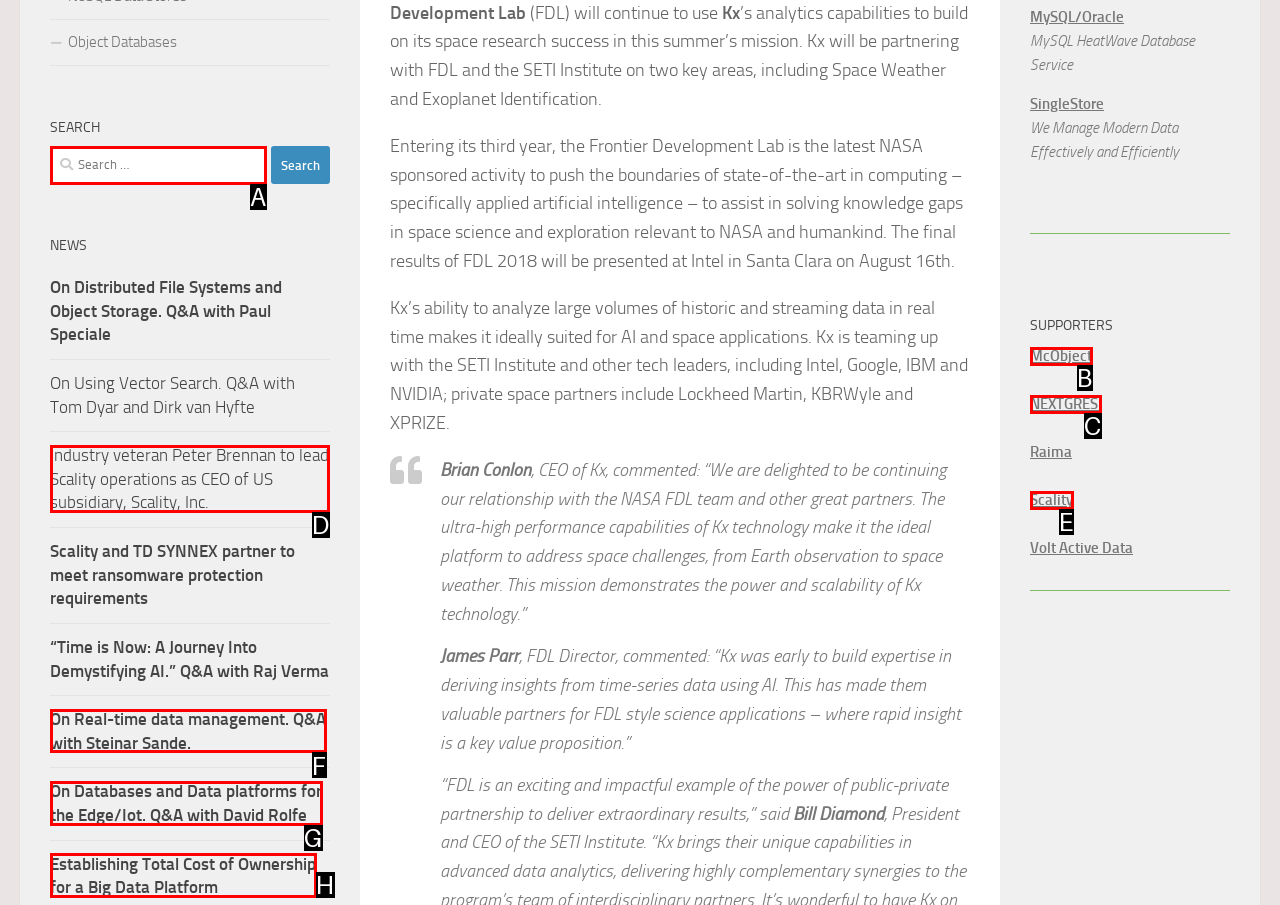Assess the description: NEXTGRES and select the option that matches. Provide the letter of the chosen option directly from the given choices.

C